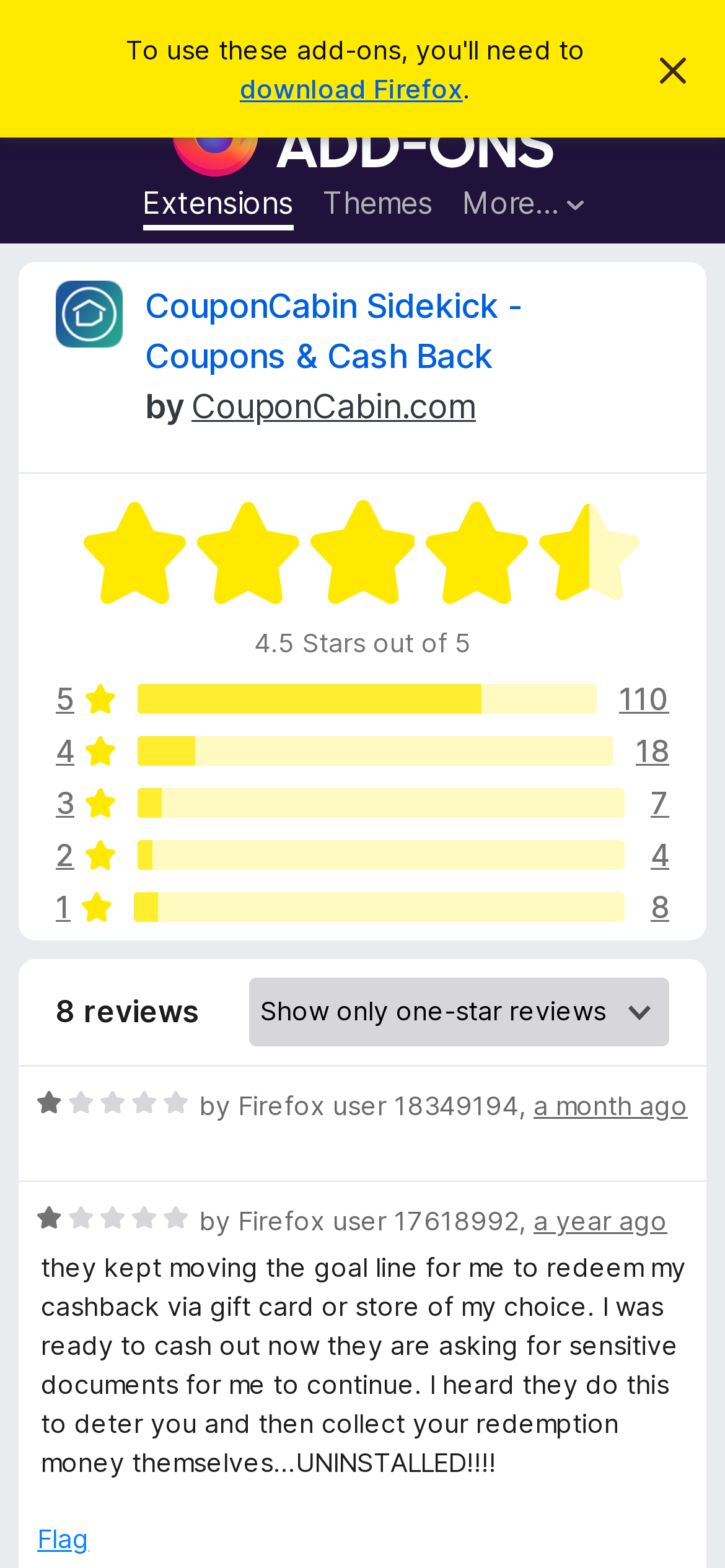What is the rating of CouponCabin Sidekick?
Please elaborate on the answer to the question with detailed information.

The rating can be found in the section 'Reviews for CouponCabin Sidekick - Coupons & Cash Back' where it says 'Rated 4.5 out of 5'.